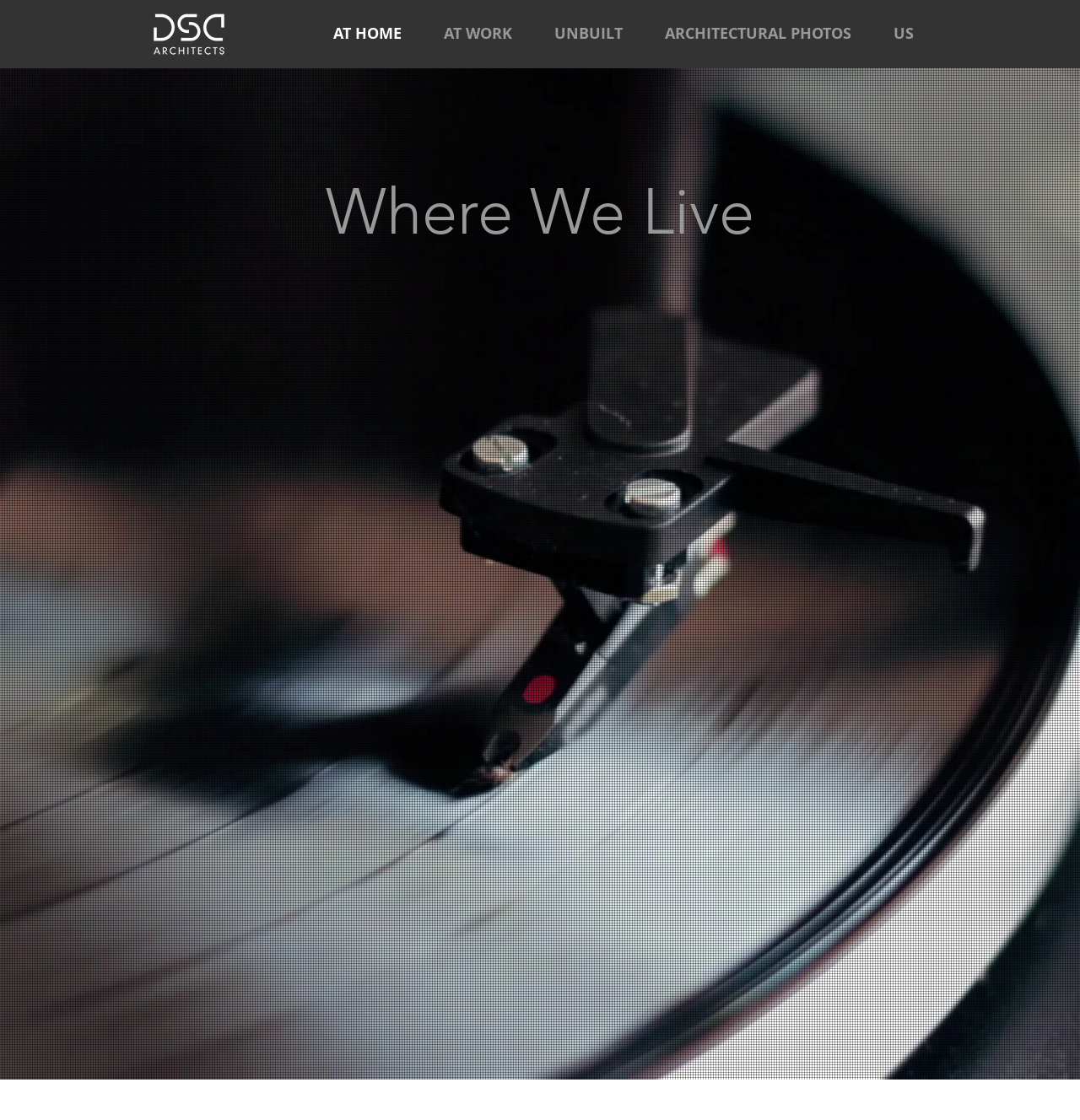Provide a single word or phrase to answer the given question: 
How many residential projects are displayed?

6